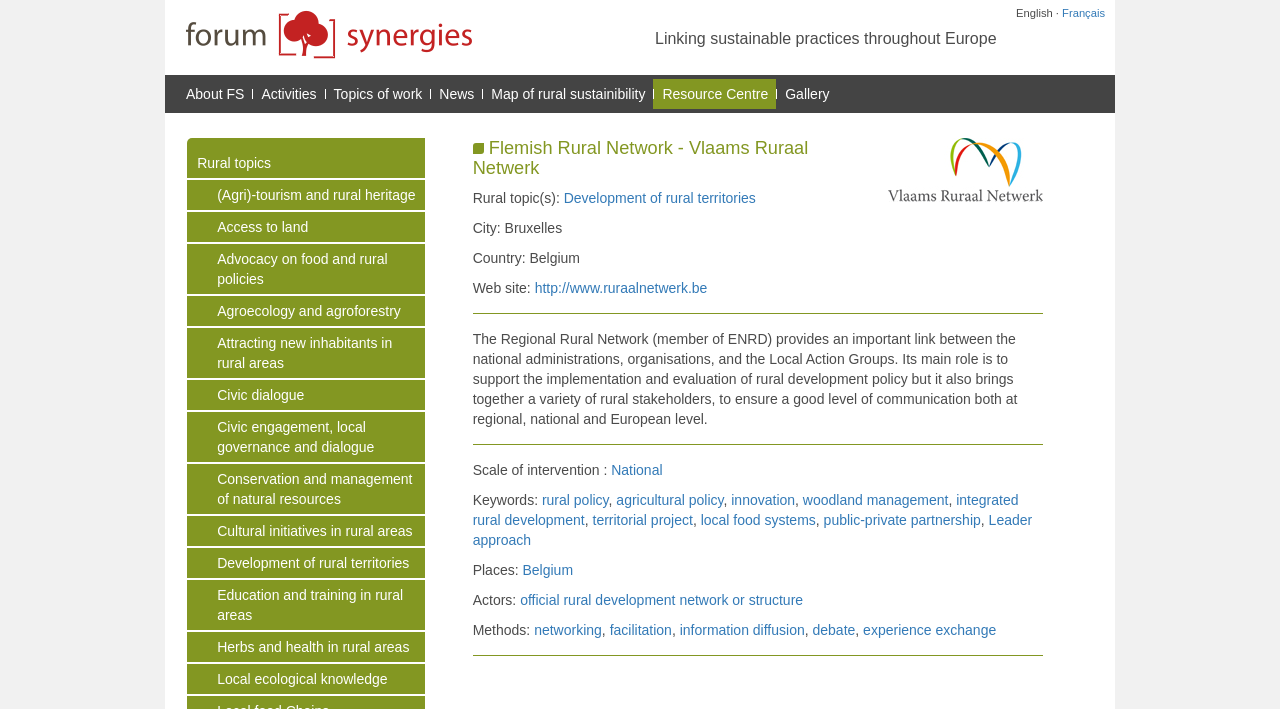Give an extensive and precise description of the webpage.

The webpage is about the Flemish Rural Network, a regional rural network that provides a link between national administrations, organizations, and local action groups. The page has a header section with a logo and a language selection option, allowing users to switch between English and French.

Below the header, there is a prominent heading that displays the name of the network, "Flemish Rural Network - Vlaams Ruraal Netwerk". To the right of the heading, there is a brief description of the network's purpose, "Linking sustainable practices throughout Europe".

The main content of the page is divided into several sections. The first section has a list of links to different topics, including "About FS", "Activities", "Topics of work", "News", "Map of rural sustainability", "Resource Centre", and "Gallery". These links are arranged horizontally and are evenly spaced.

Below the list of links, there is a section dedicated to rural topics, with links to various subtopics such as "(Agri)-tourism and rural heritage", "Access to land", and "Agroecology and agroforestry". These links are arranged vertically and are grouped into a single column.

To the right of the rural topics section, there is an image, and above it, there is a heading that displays the name of the network again. Below the image, there is a section that provides more information about the network, including its role, scale of intervention, keywords, and places.

The page also has a section that lists the network's methods, including "networking", "facilitation", "information diffusion", "debate", and "experience exchange". These links are arranged horizontally and are separated by commas.

Overall, the webpage provides a wealth of information about the Flemish Rural Network, its purpose, and its activities, and is organized in a clear and easy-to-navigate manner.